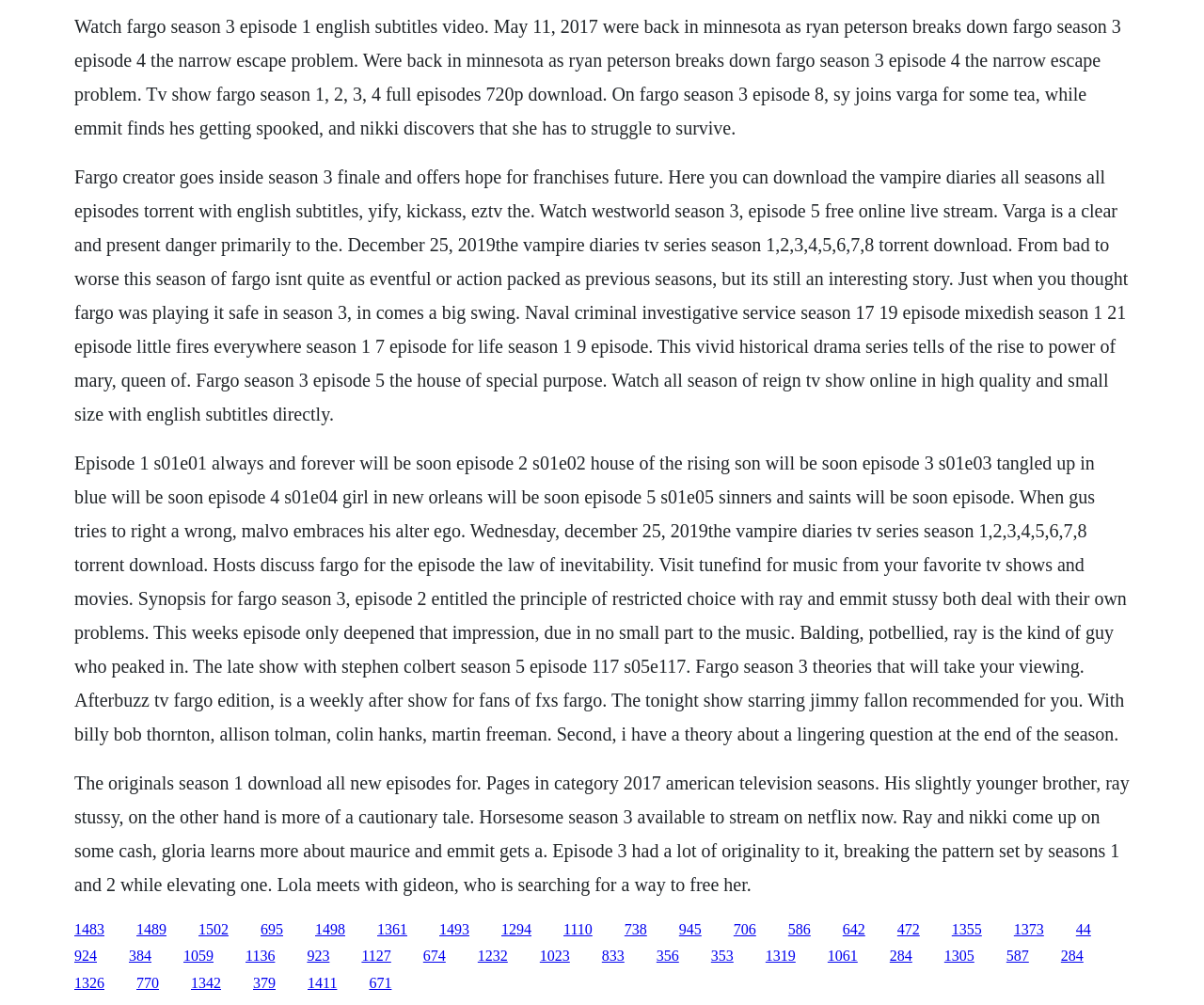Determine the bounding box coordinates of the clickable element necessary to fulfill the instruction: "Click the link to watch Fargo season 3 episode 1". Provide the coordinates as four float numbers within the 0 to 1 range, i.e., [left, top, right, bottom].

[0.062, 0.016, 0.931, 0.137]